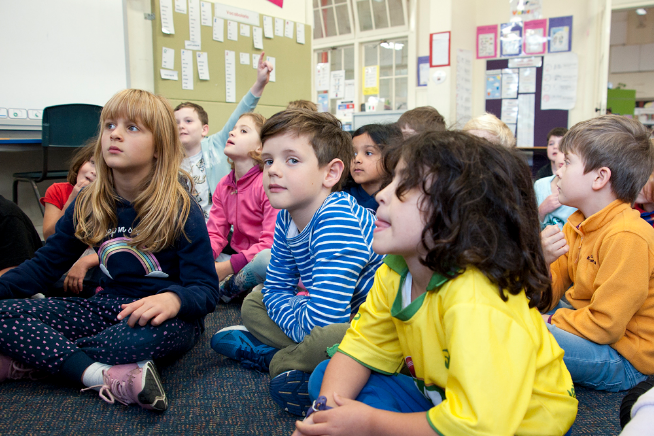How many children are engaged in the learning activity?
Using the visual information, answer the question in a single word or phrase.

A group